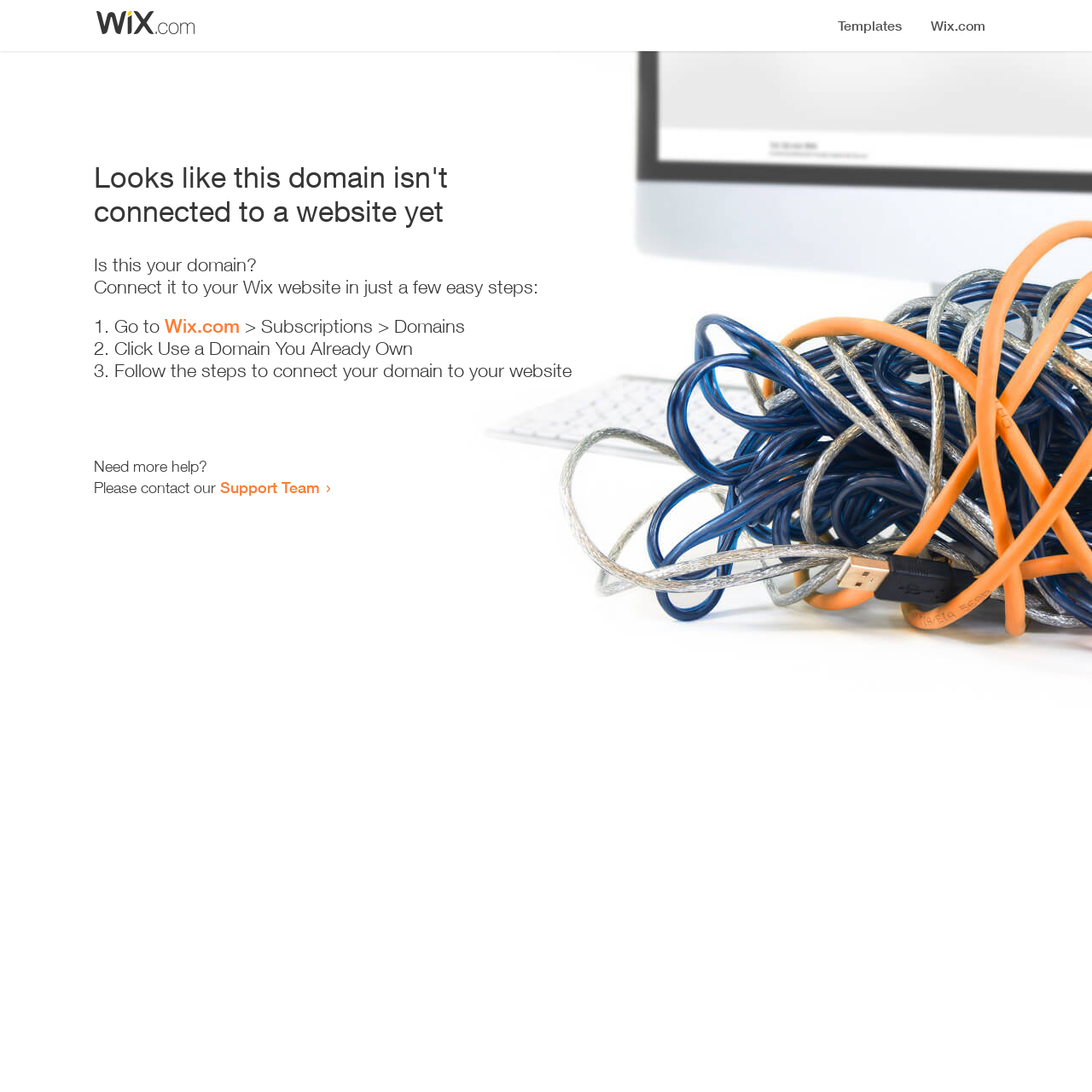Answer the question in one word or a short phrase:
What is the current status of the domain?

Not connected to a website